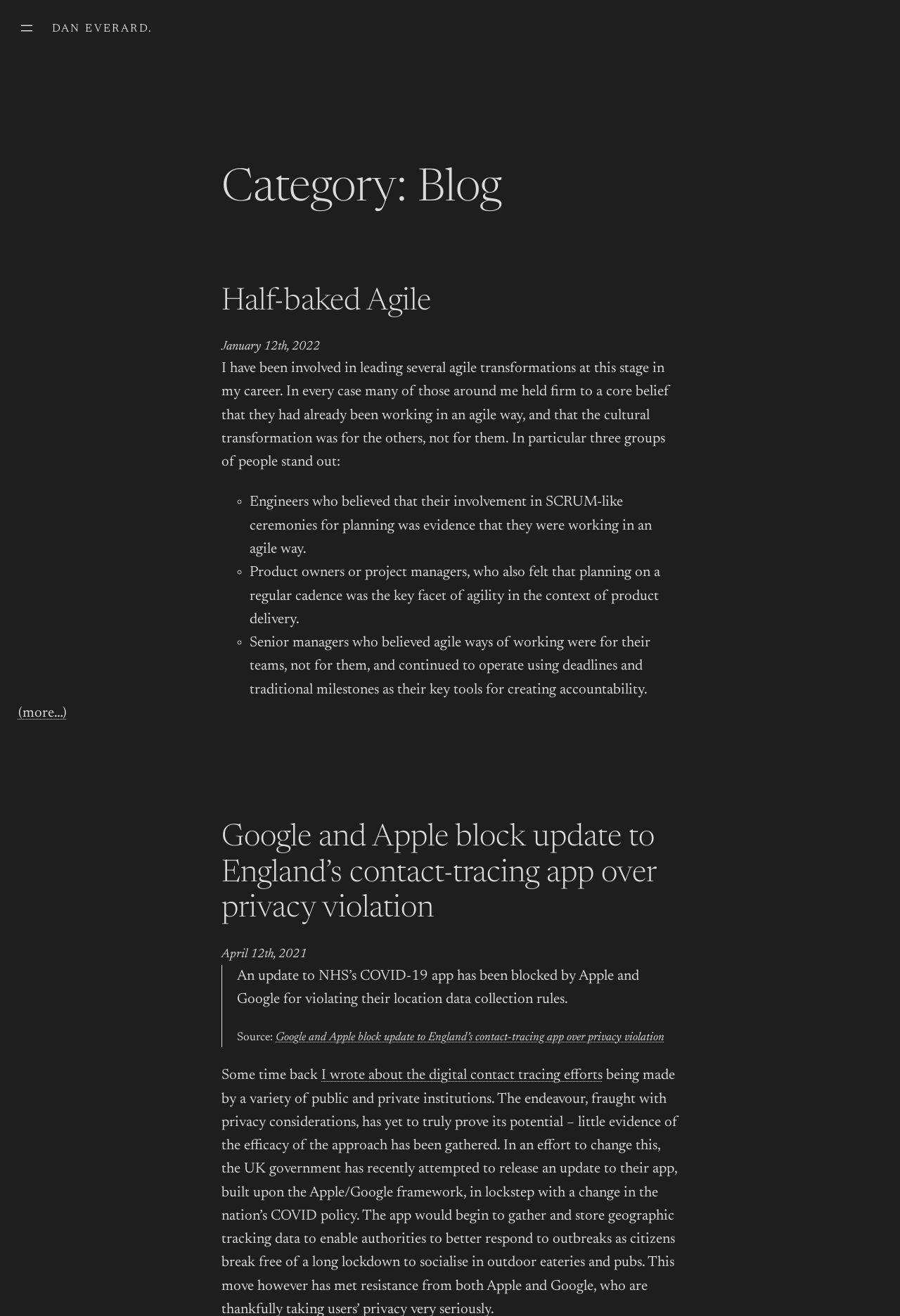Determine the bounding box coordinates of the clickable element to complete this instruction: "View 'Frequently Asked Questions'". Provide the coordinates in the format of four float numbers between 0 and 1, [left, top, right, bottom].

None